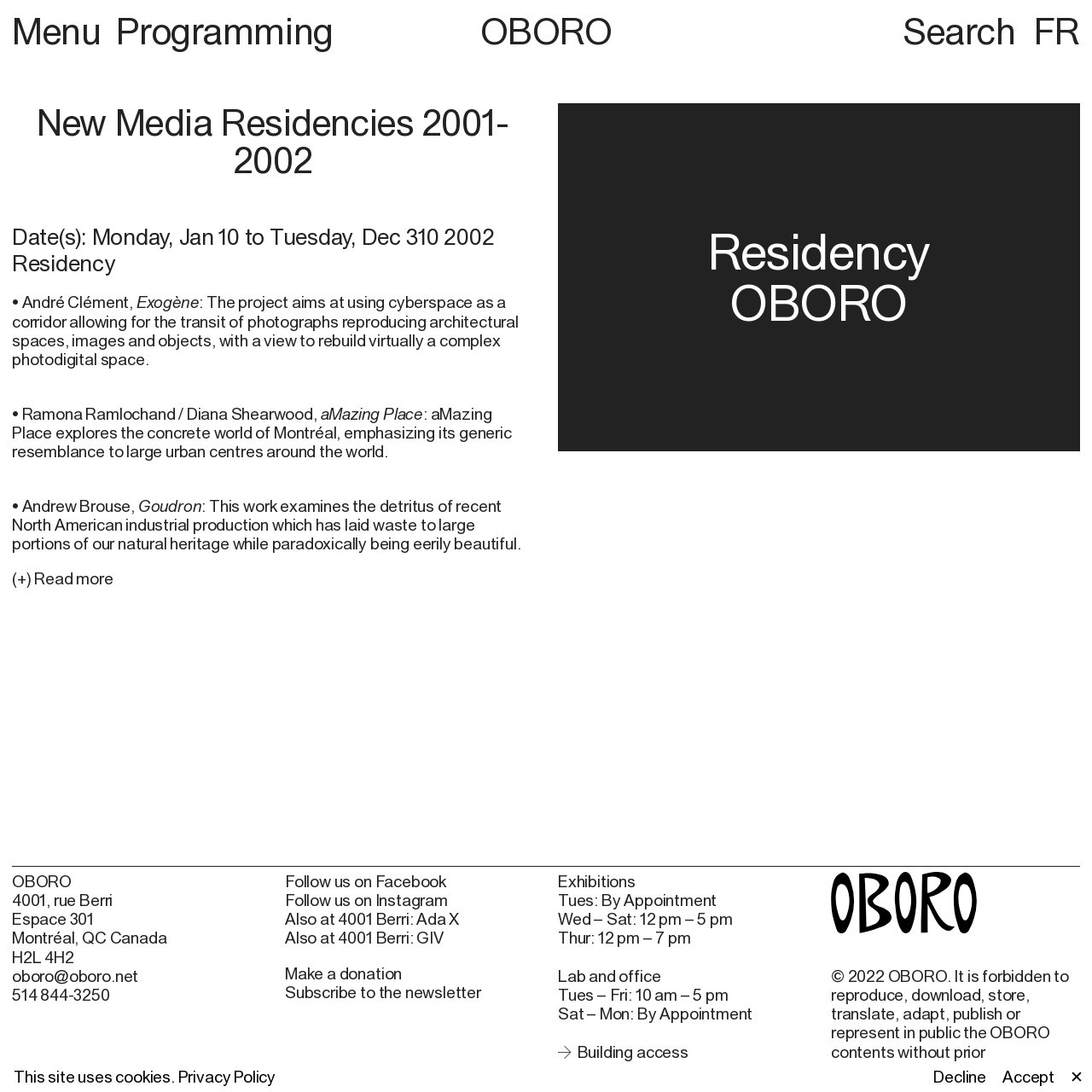Please identify the bounding box coordinates of the clickable area that will allow you to execute the instruction: "Click the 'Menu' button".

[0.011, 0.009, 0.1, 0.048]